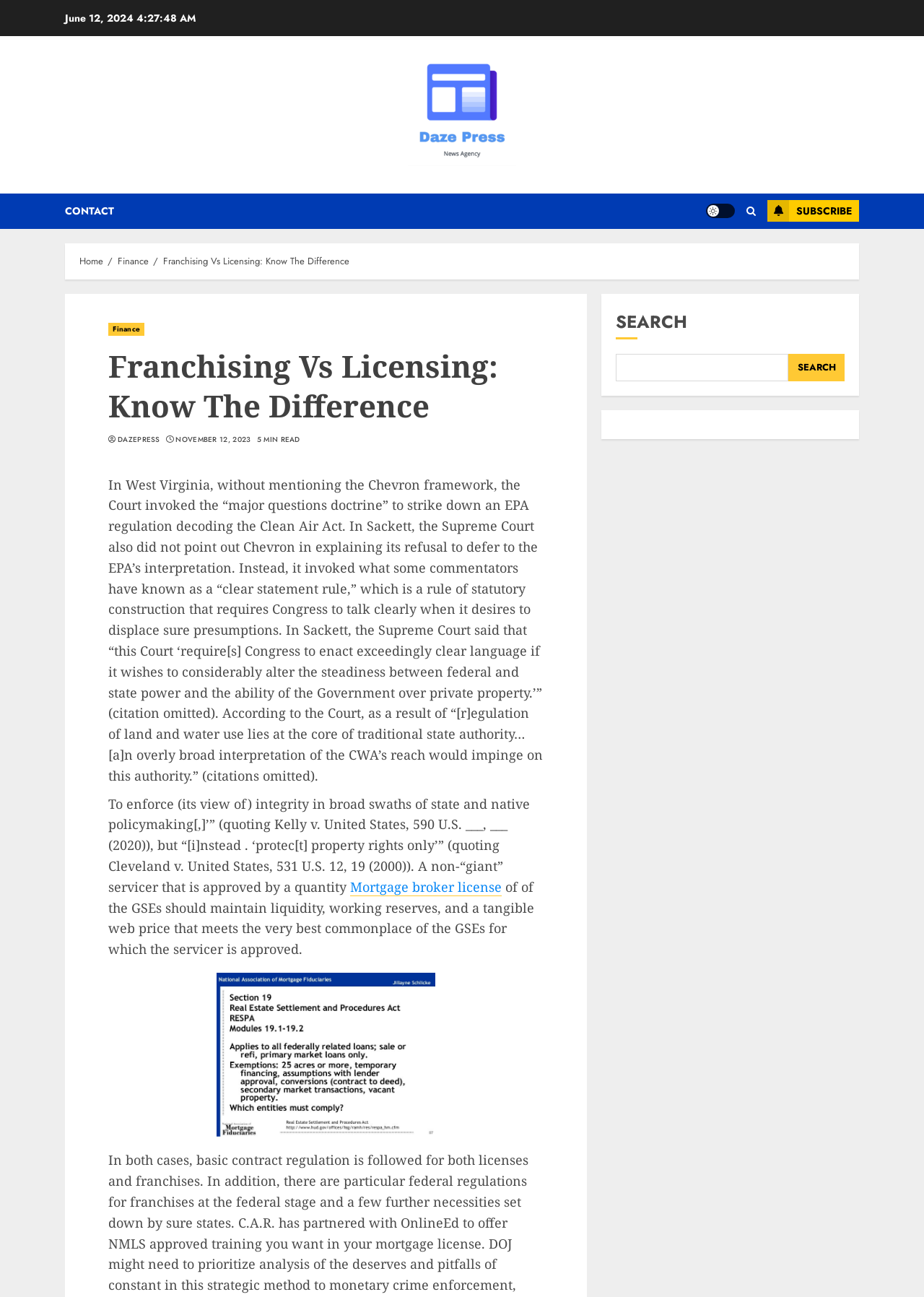Use a single word or phrase to answer the question:
What is the link related to 'Mortgage broker license'?

a link